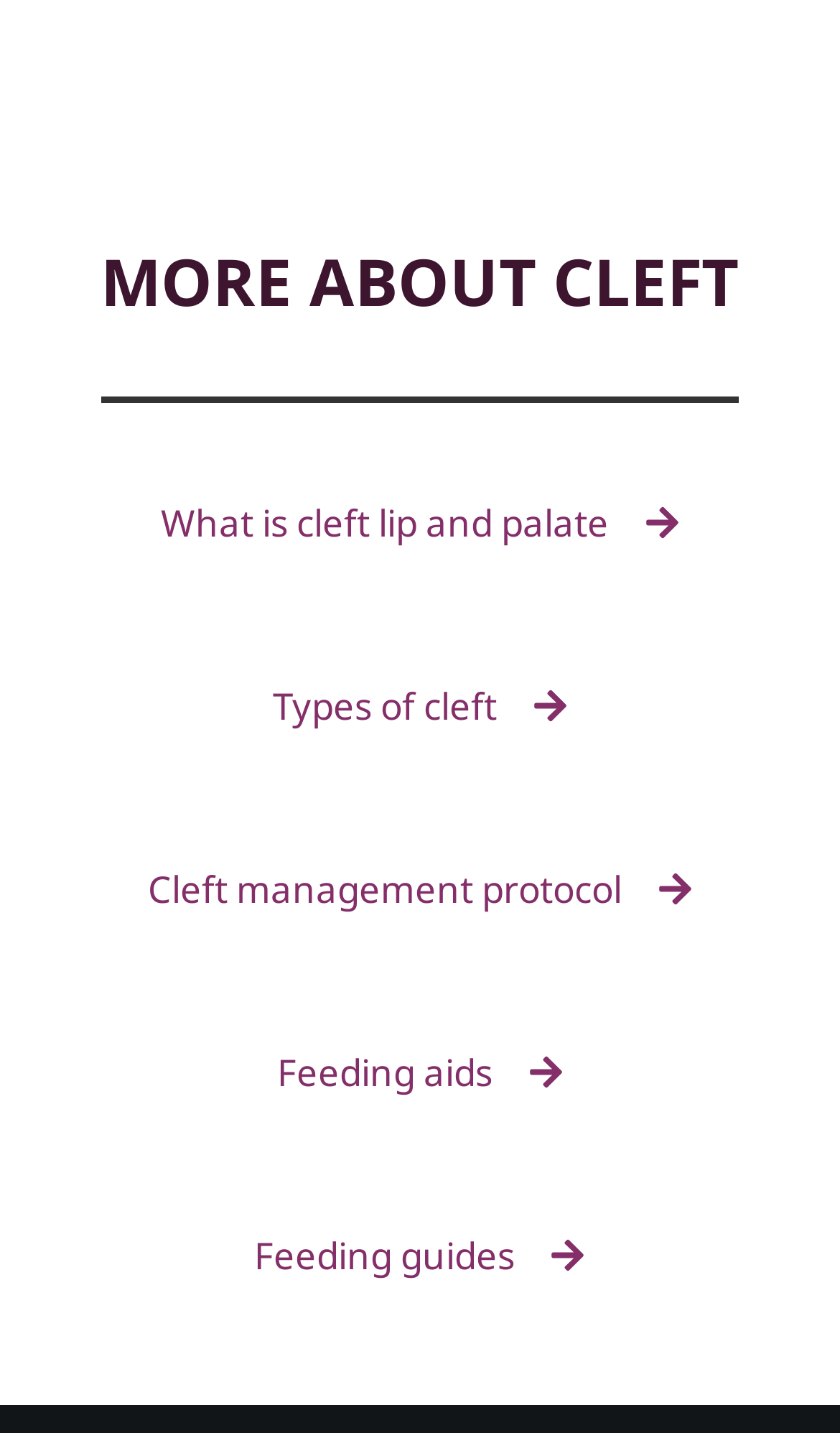Respond to the question with just a single word or phrase: 
How many links are there on the webpage?

5